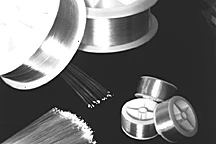Provide a thorough and detailed caption for the image.

The image features various spools of wire and strands, likely used for crafting or engineering purposes. Prominently displayed are several large, circular spools, along with smaller reels, showcasing the intricate arrangement of metallic wires. In addition, there are strands that extend outward, hinting at their potential applications in projects. The contrast of the metallic surfaces against a dark background highlights the details of the materials. This composition suggests a focus on the quality and variety of wire products, possibly related to the item labeled "92502 (FOP-20 / Cat. pack of 5)," which is referenced as part of the shopping details on a webpage selling similar products.